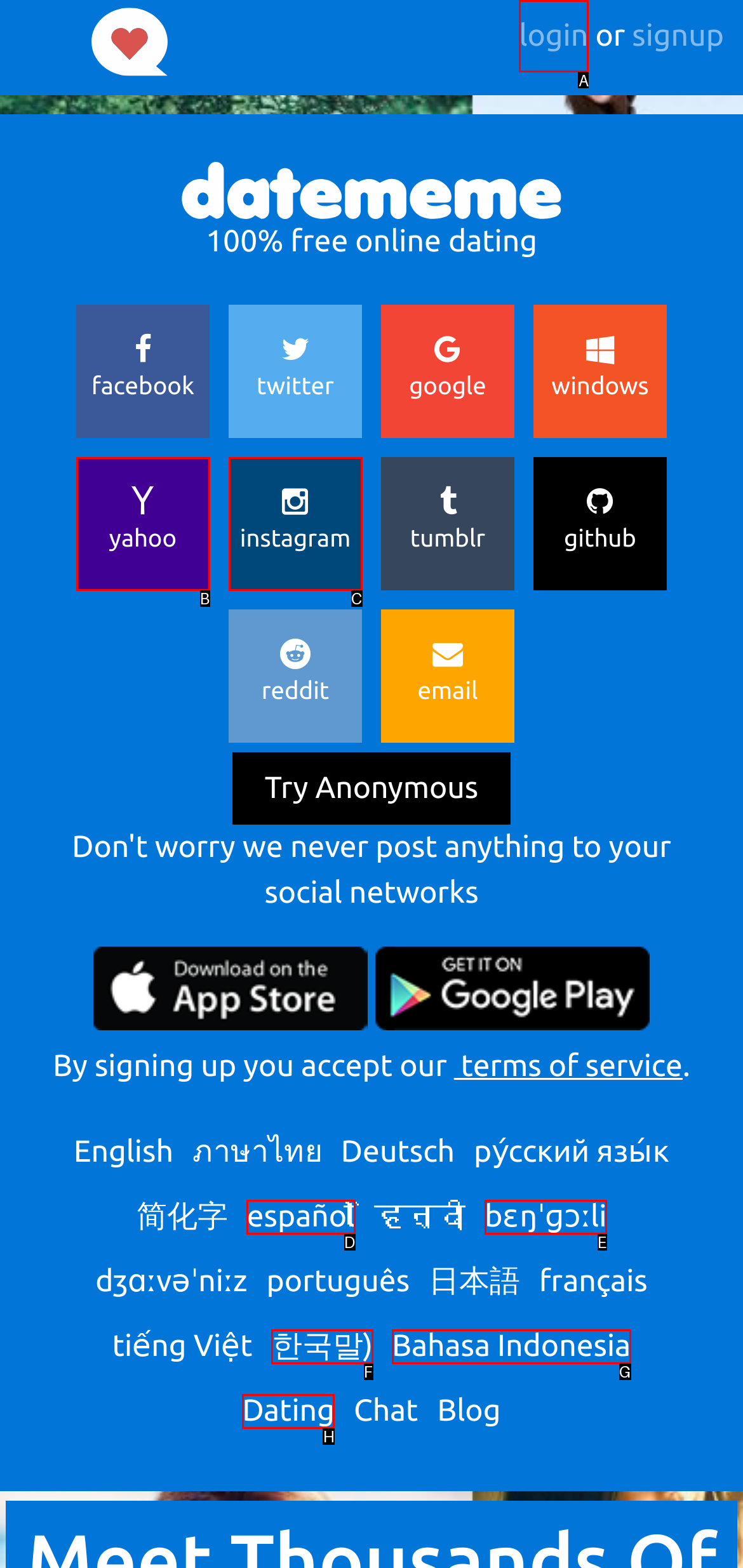Identify which HTML element should be clicked to fulfill this instruction: log in Reply with the correct option's letter.

A